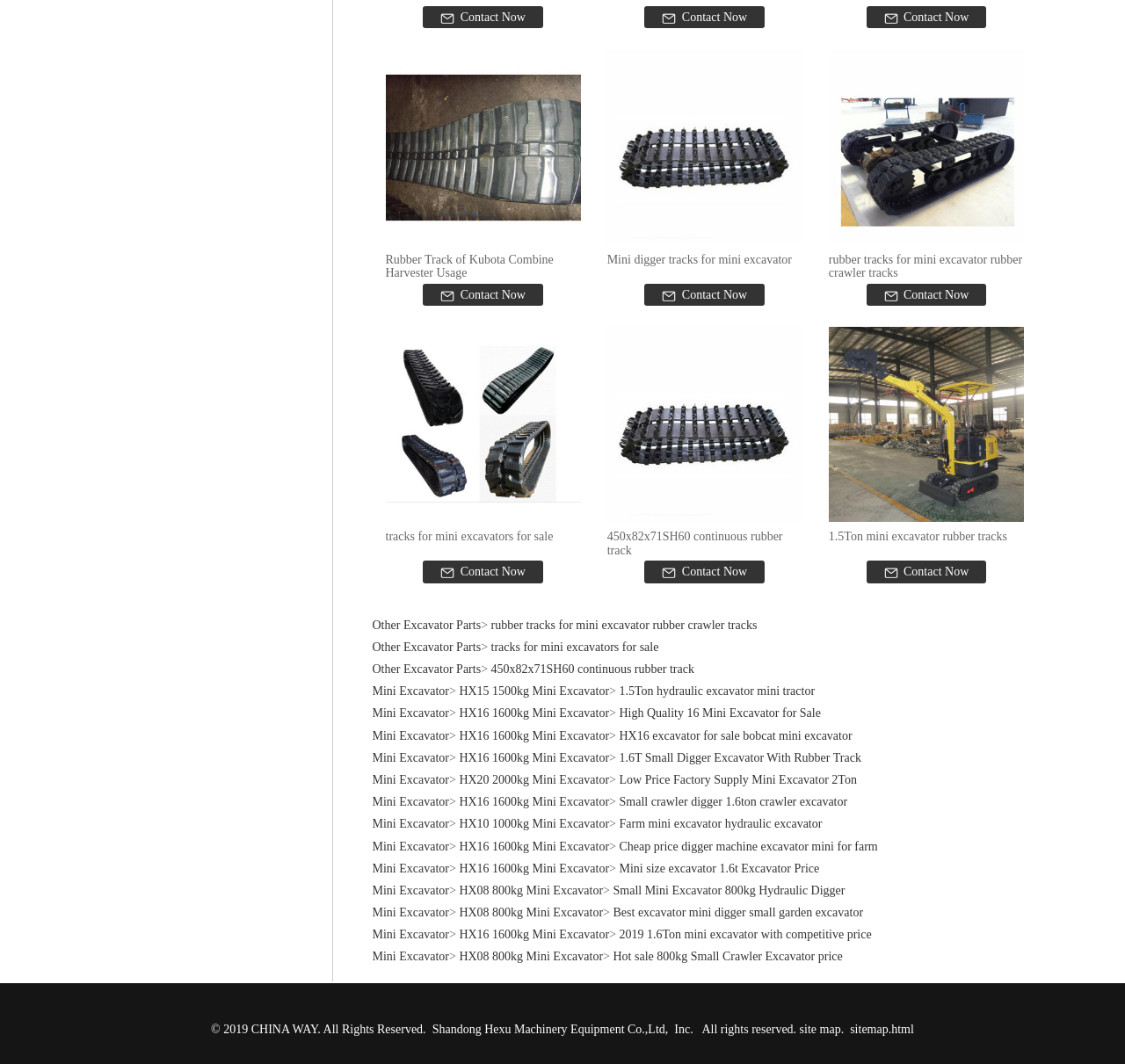Identify the bounding box coordinates of the HTML element based on this description: "Other Excavator Parts".

[0.331, 0.623, 0.427, 0.635]